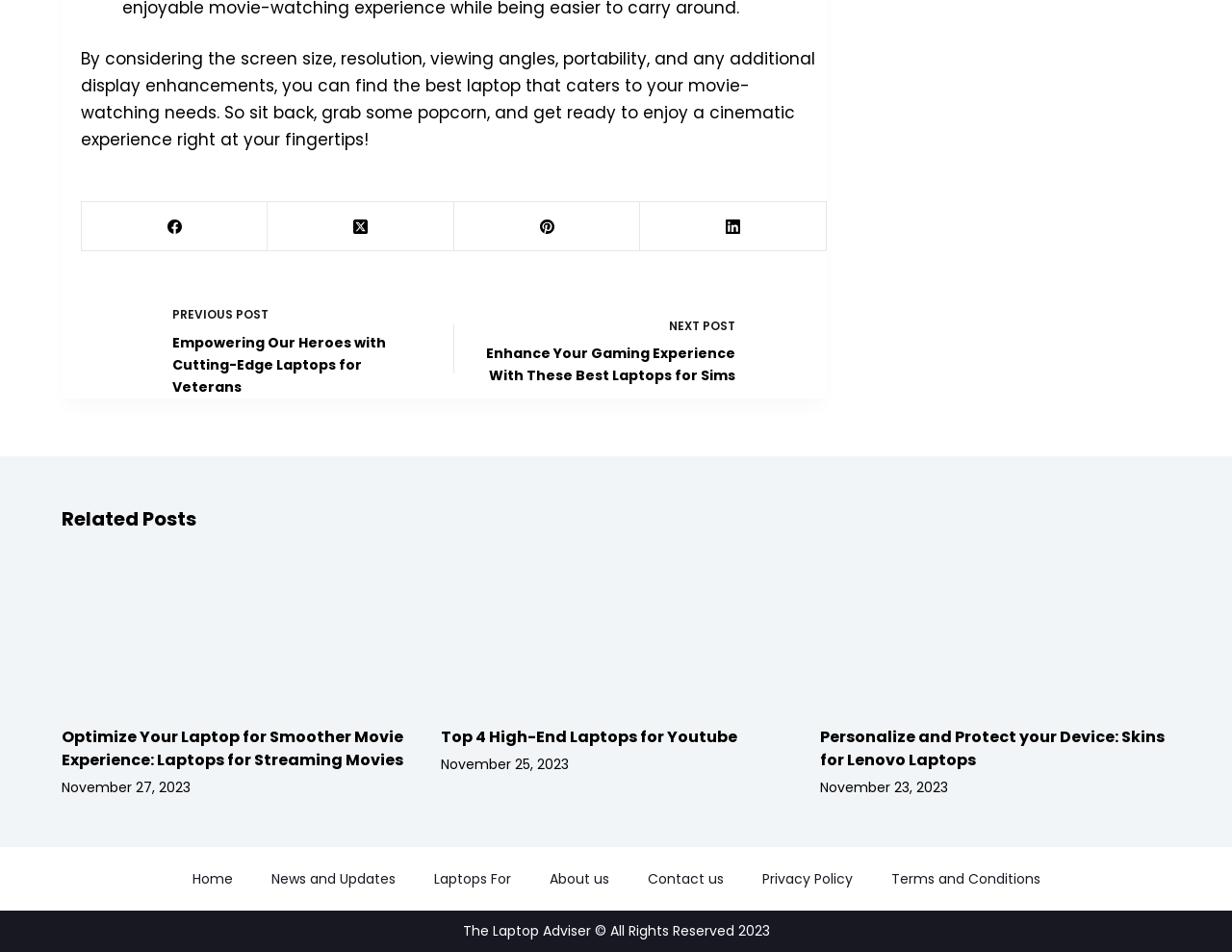Please identify the bounding box coordinates of the area that needs to be clicked to follow this instruction: "Click on Facebook link".

[0.066, 0.213, 0.218, 0.264]